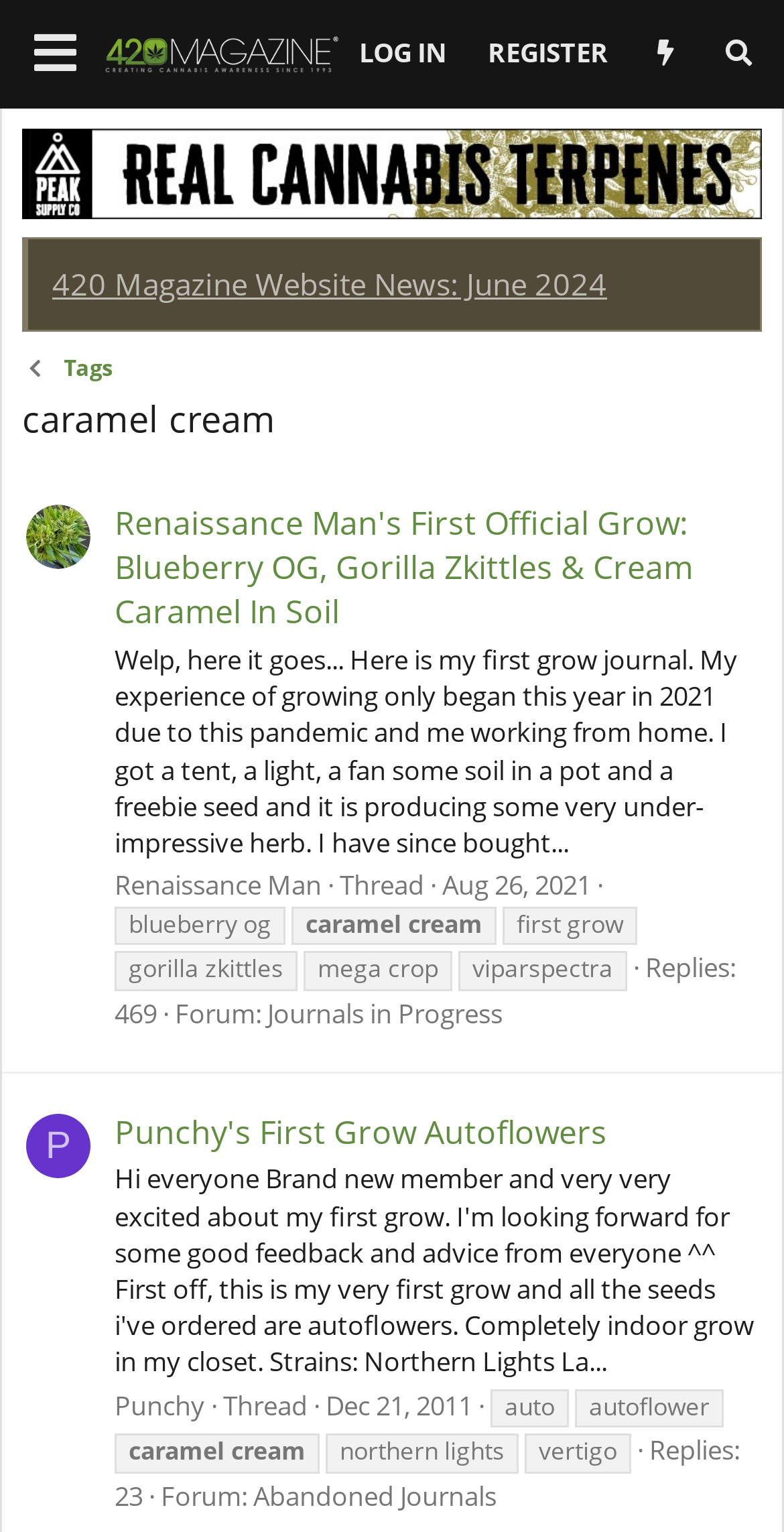Locate the bounding box coordinates of the clickable part needed for the task: "Check out the 'Abandoned Journals' forum".

[0.323, 0.965, 0.633, 0.989]